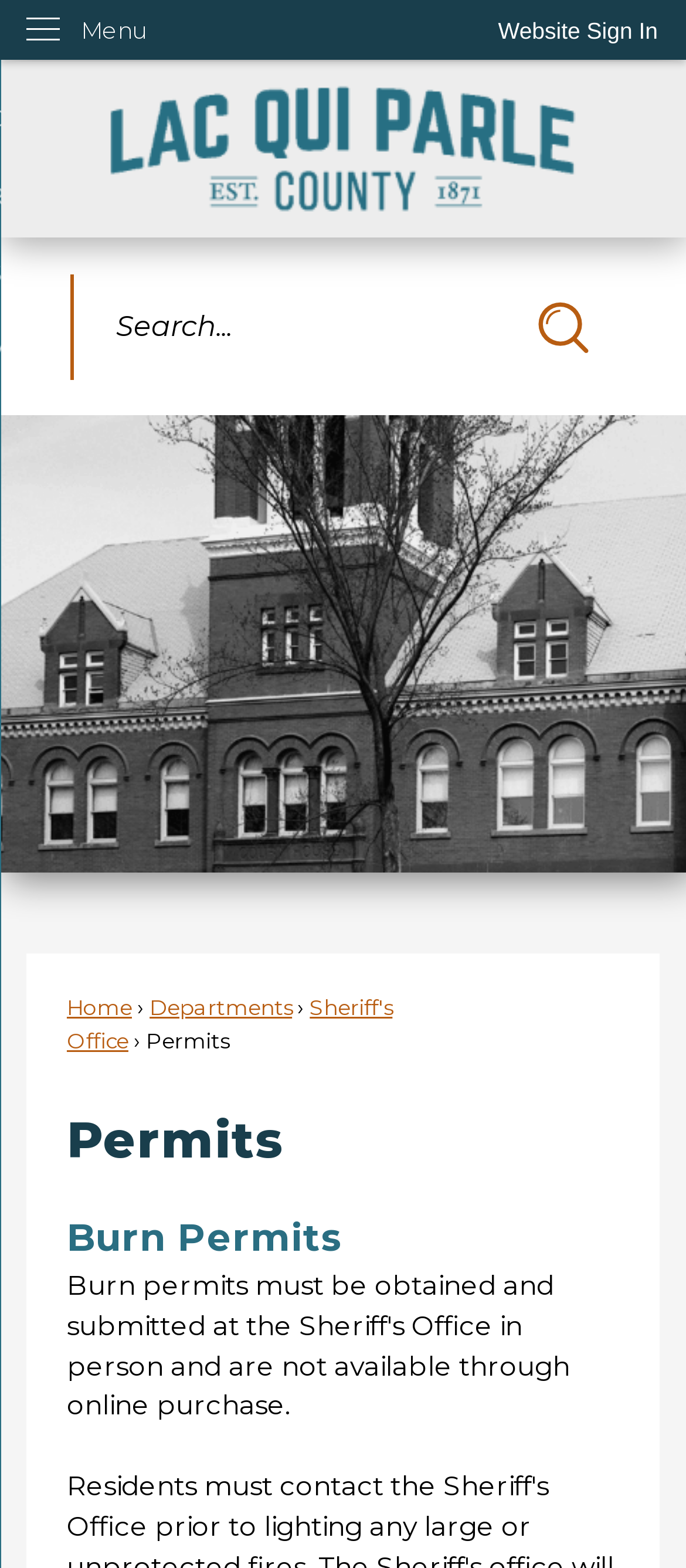Analyze and describe the webpage in a detailed narrative.

The webpage is about the Sheriff's Office Permits in Lac qui Parle County, MN. At the top left corner, there is a "Skip to Main Content" link. Next to it, on the top right corner, is a "Website Sign In" button. Below the sign-in button, there is a vertical menu with a "Menu" label. 

On the top center of the page, there is a link to the "Lac Qui Parle Home Page" accompanied by an image. Below this link, there is a search region with a search textbox, a search button, and an image of a search icon. The search region is located roughly in the middle of the page.

Below the search region, there are four links: "Home", "Departments", "Sheriff's Office", and a "Permits" label. The "Permits" label is also a heading that spans across the page. 

Further down, there is a heading "Burn Permits" that is located below the "Permits" heading.